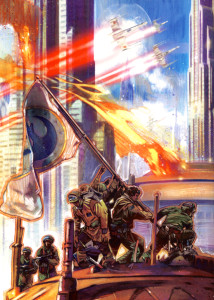Using the image as a reference, answer the following question in as much detail as possible:
What is happening in the background of the image?

According to the caption, 'a fierce space battle unfolds' in the background of the image, featuring X-wing fighters engaging in combat against a striking skyline filled with towering skyscrapers.